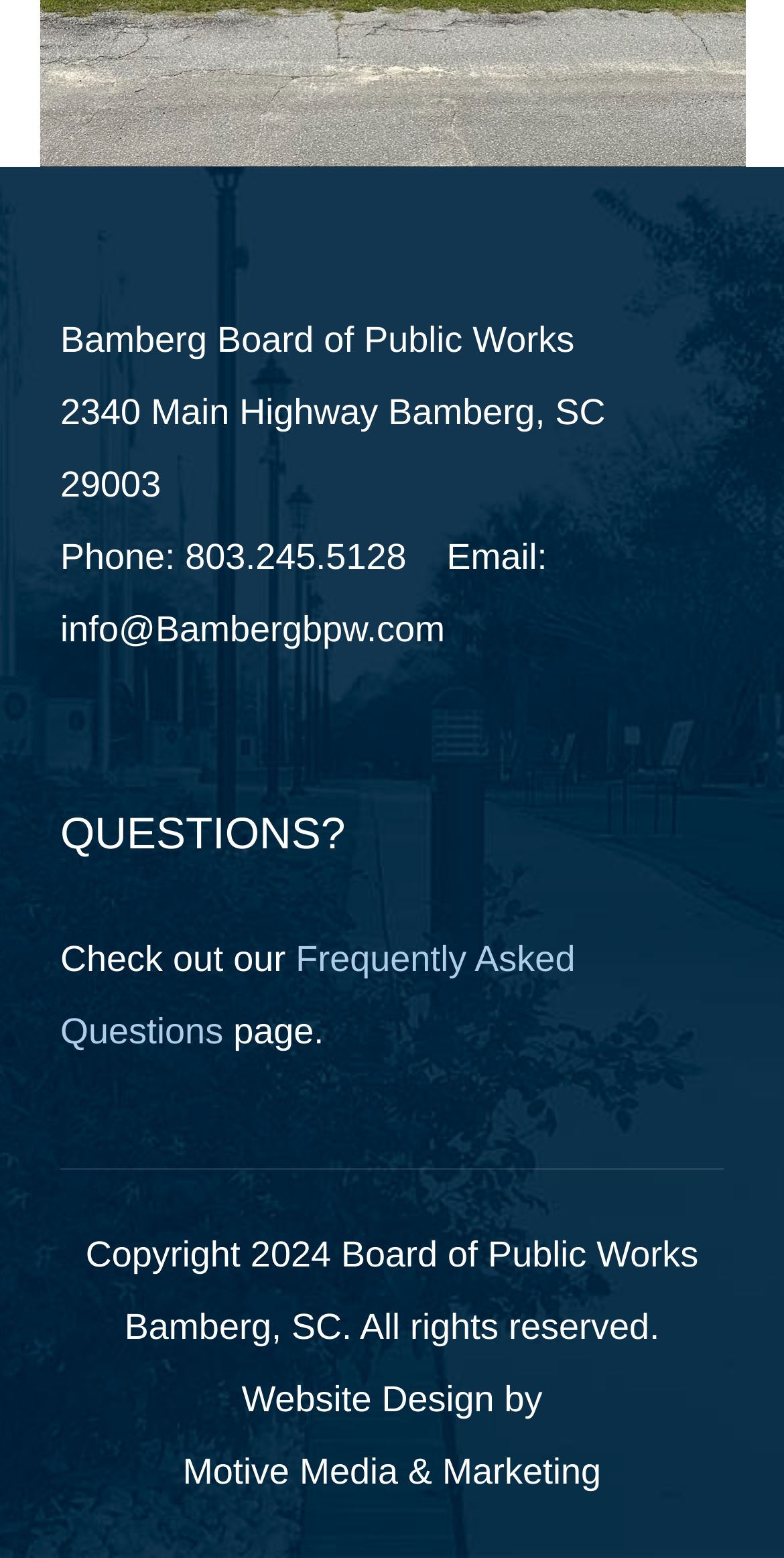What is the phone number of Bamberg Board of Public Works?
Using the image, provide a concise answer in one word or a short phrase.

803.245.5128